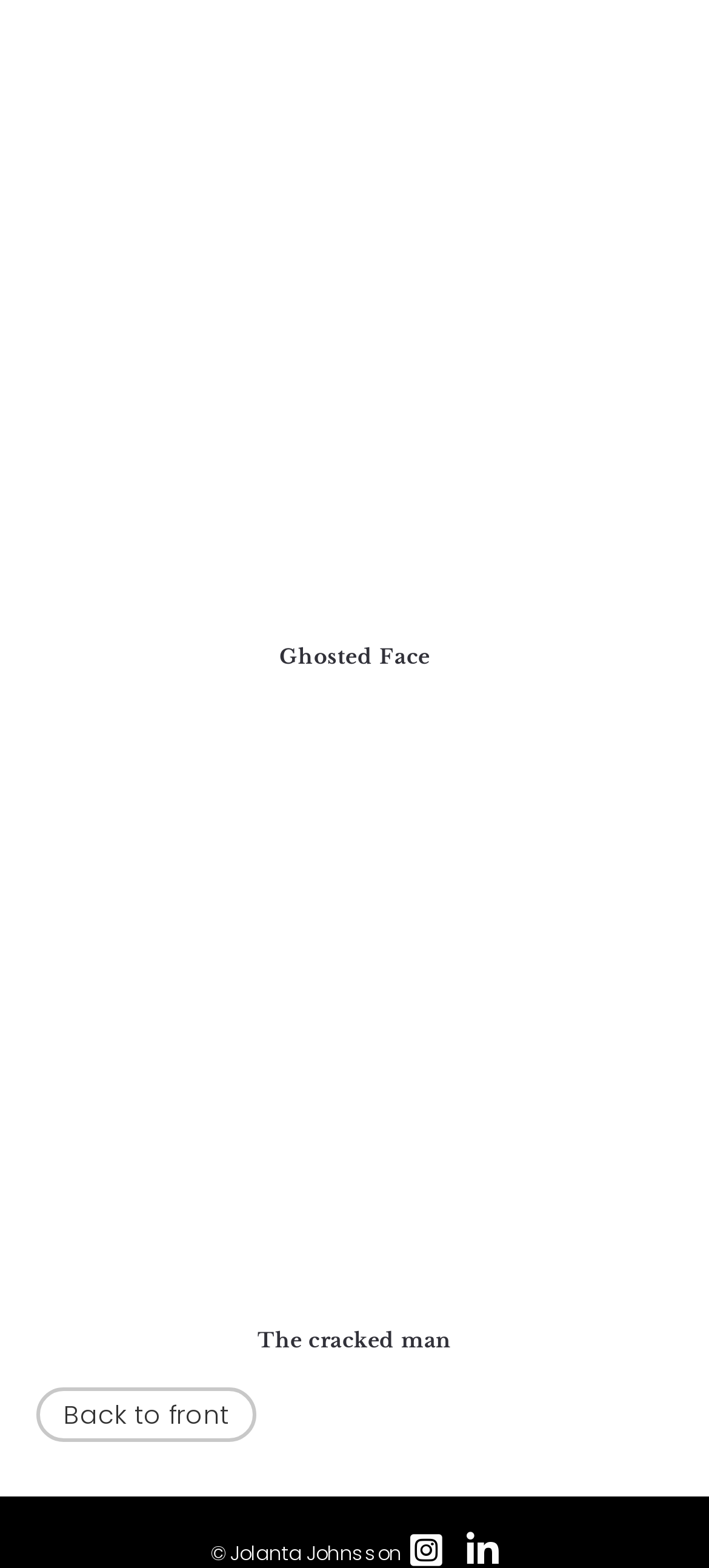Give a concise answer using only one word or phrase for this question:
What is the navigation option at the bottom?

Back to front